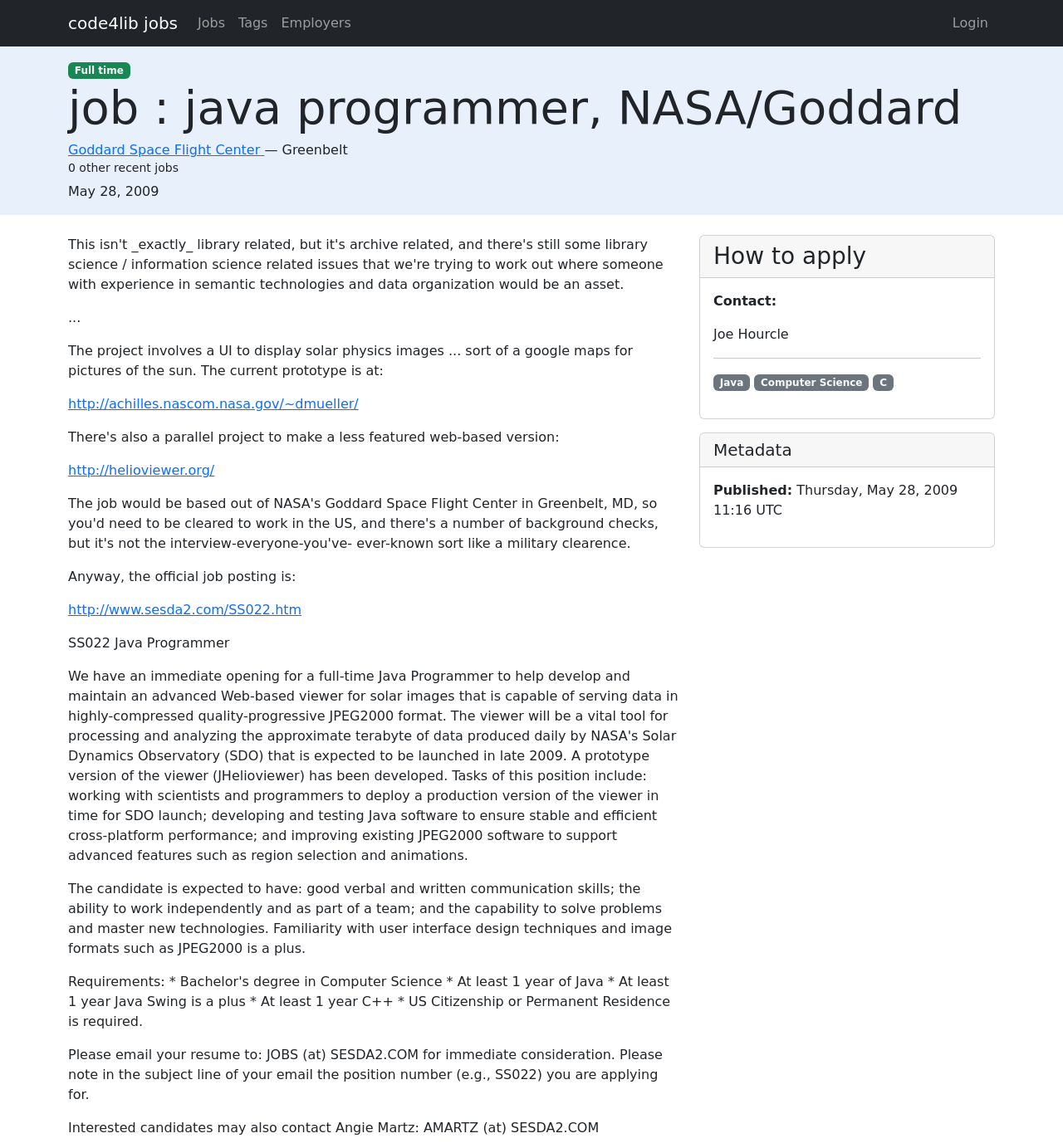Where is the job located?
Using the visual information from the image, give a one-word or short-phrase answer.

Greenbelt